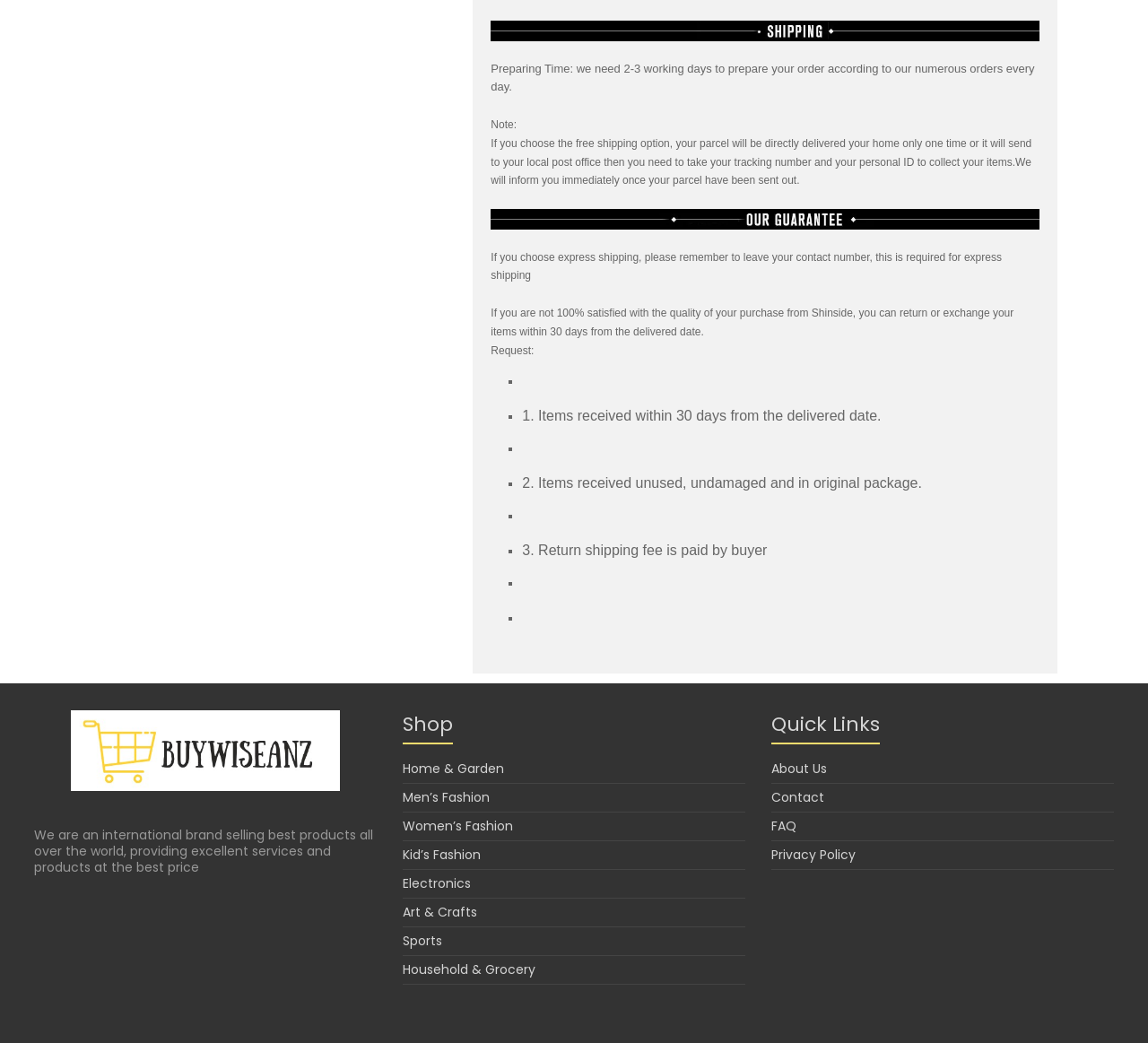Give a concise answer using only one word or phrase for this question:
What categories of products can be found on this website?

Home & Garden, Men's Fashion, etc.